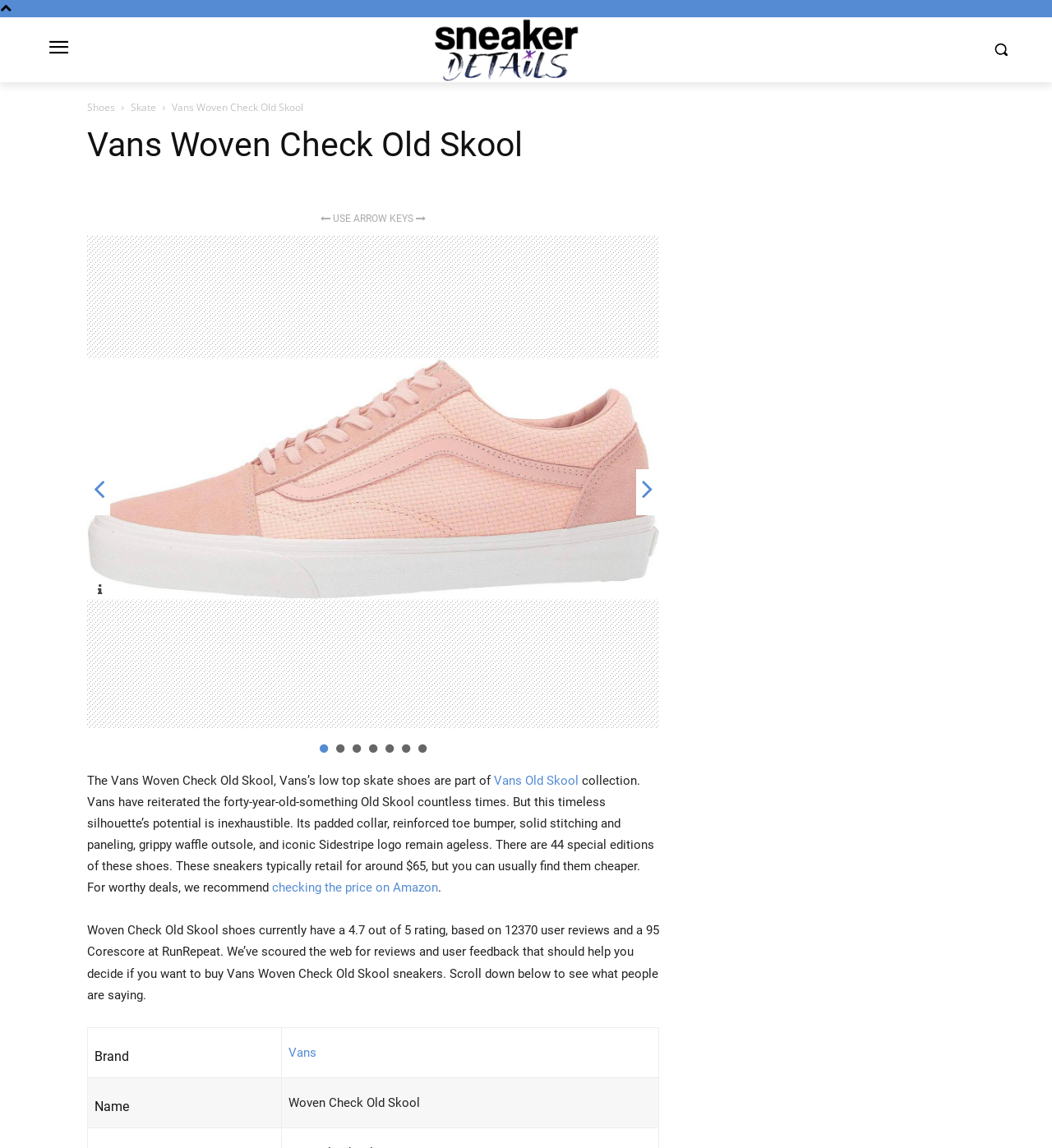Identify the text that serves as the heading for the webpage and generate it.

Vans Woven Check Old Skool